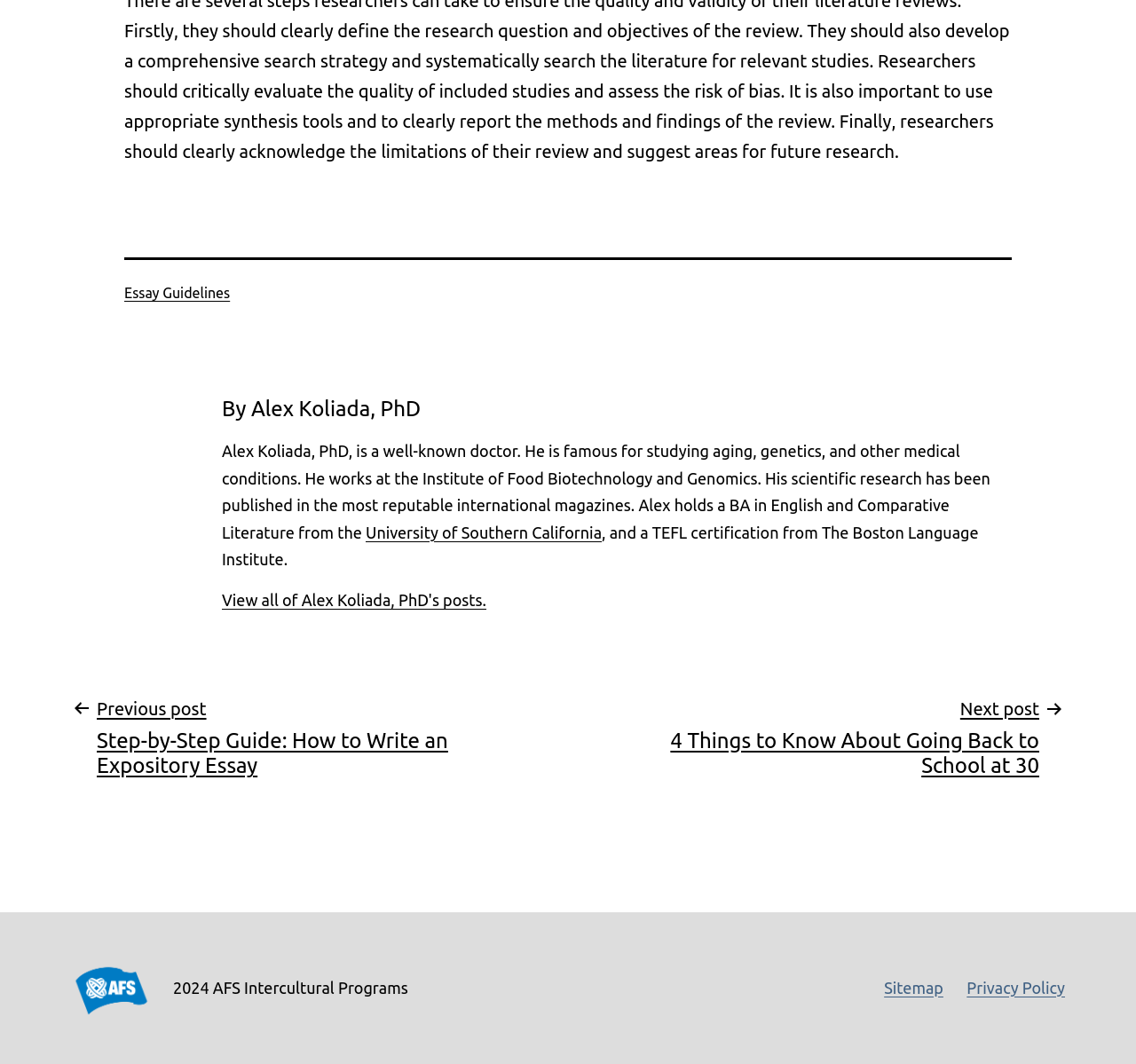Determine the bounding box coordinates of the clickable region to carry out the instruction: "Go to the University of Southern California page".

[0.322, 0.492, 0.53, 0.509]